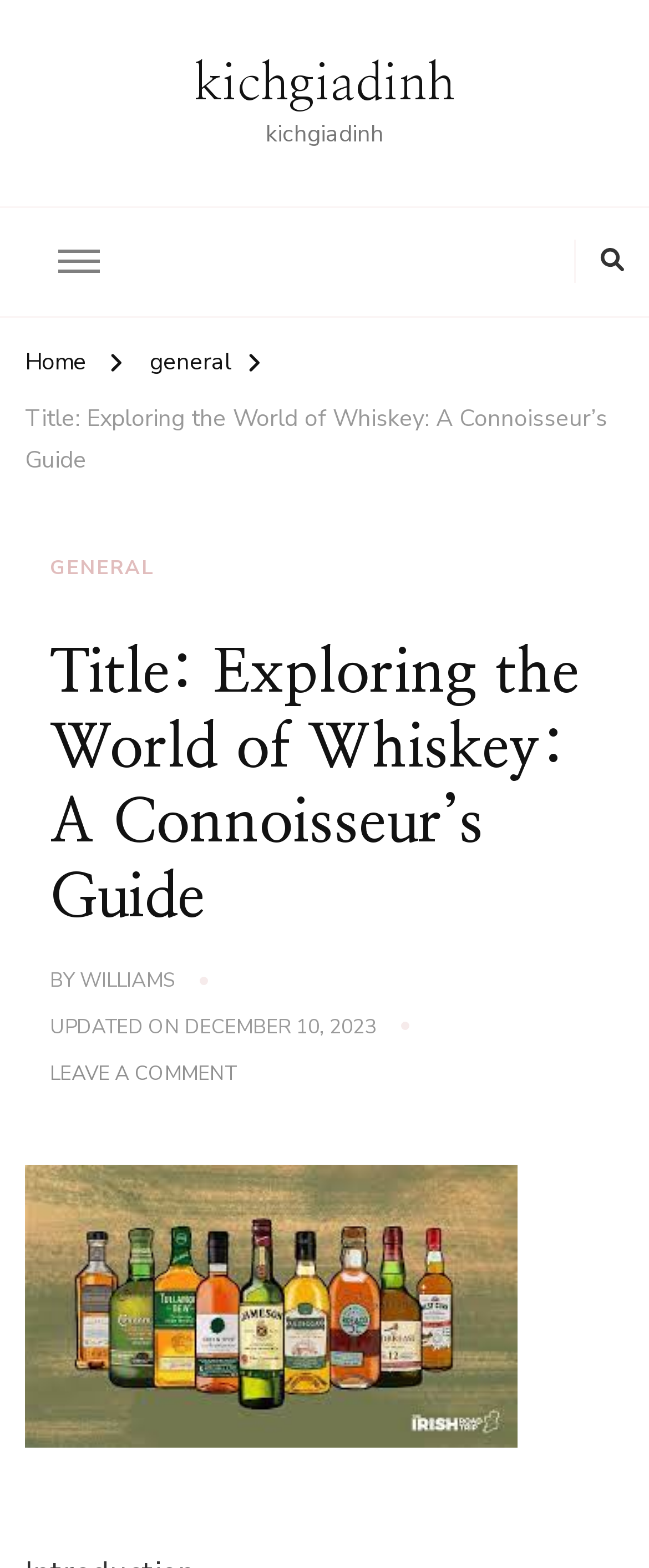Determine the main text heading of the webpage and provide its content.

Title: Exploring the World of Whiskey: A Connoisseur’s Guide